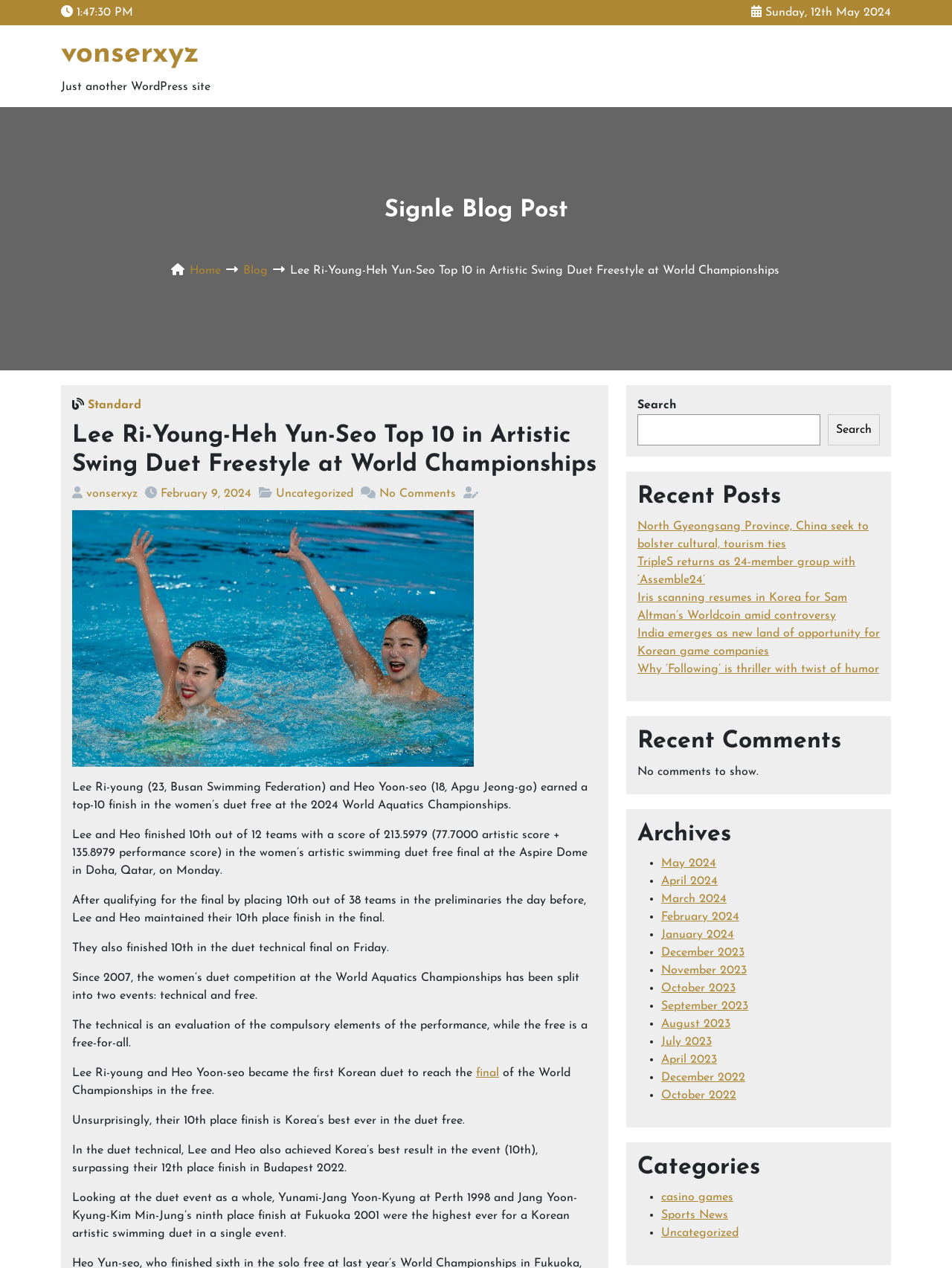Using the elements shown in the image, answer the question comprehensively: What is the name of the author of the latest post?

I looked at the entire webpage and did not find any information about the author of the latest post, so I concluded that the author's name is not specified.